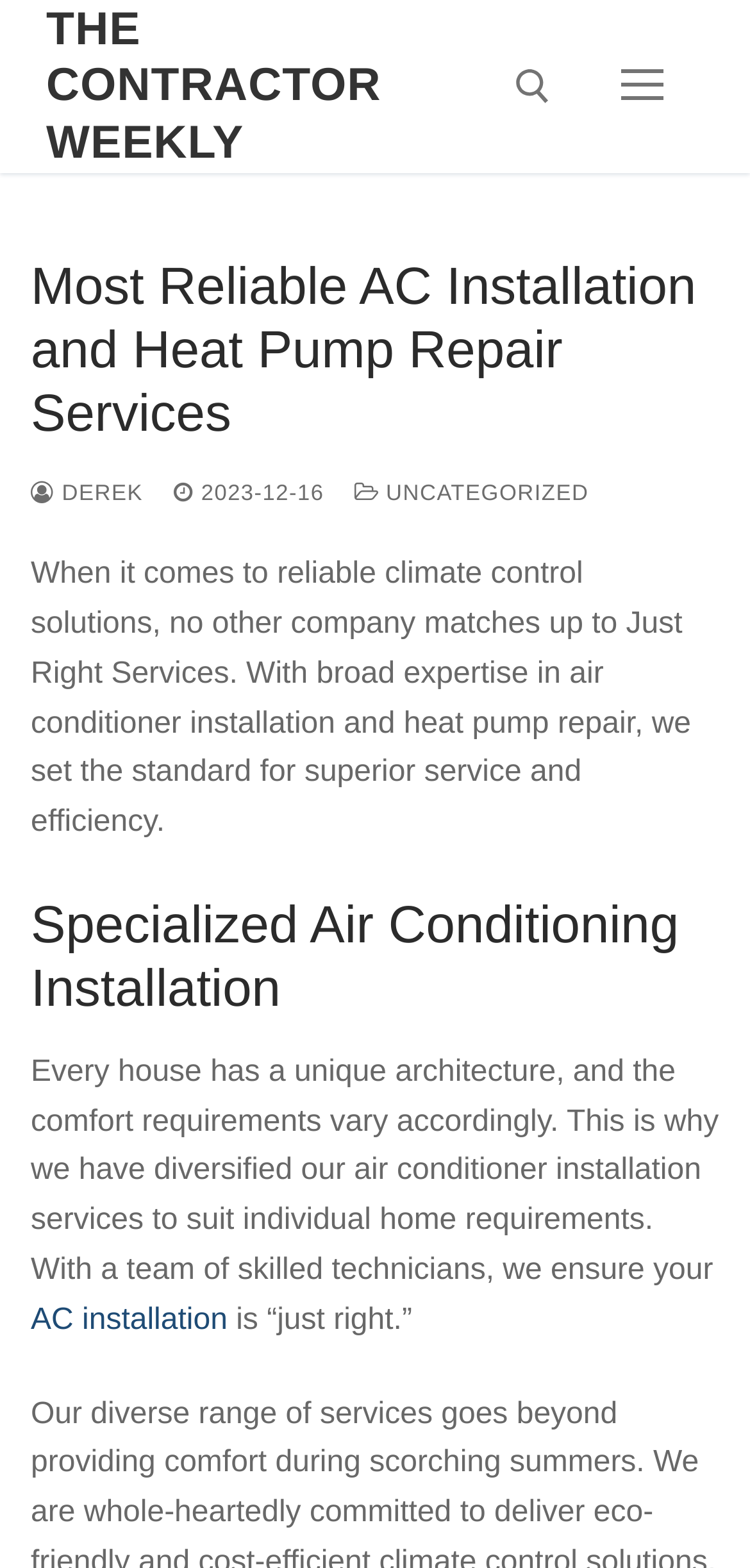Please determine the bounding box coordinates for the UI element described here. Use the format (top-left x, top-left y, bottom-right x, bottom-right y) with values bounded between 0 and 1: AC installation

[0.041, 0.832, 0.303, 0.852]